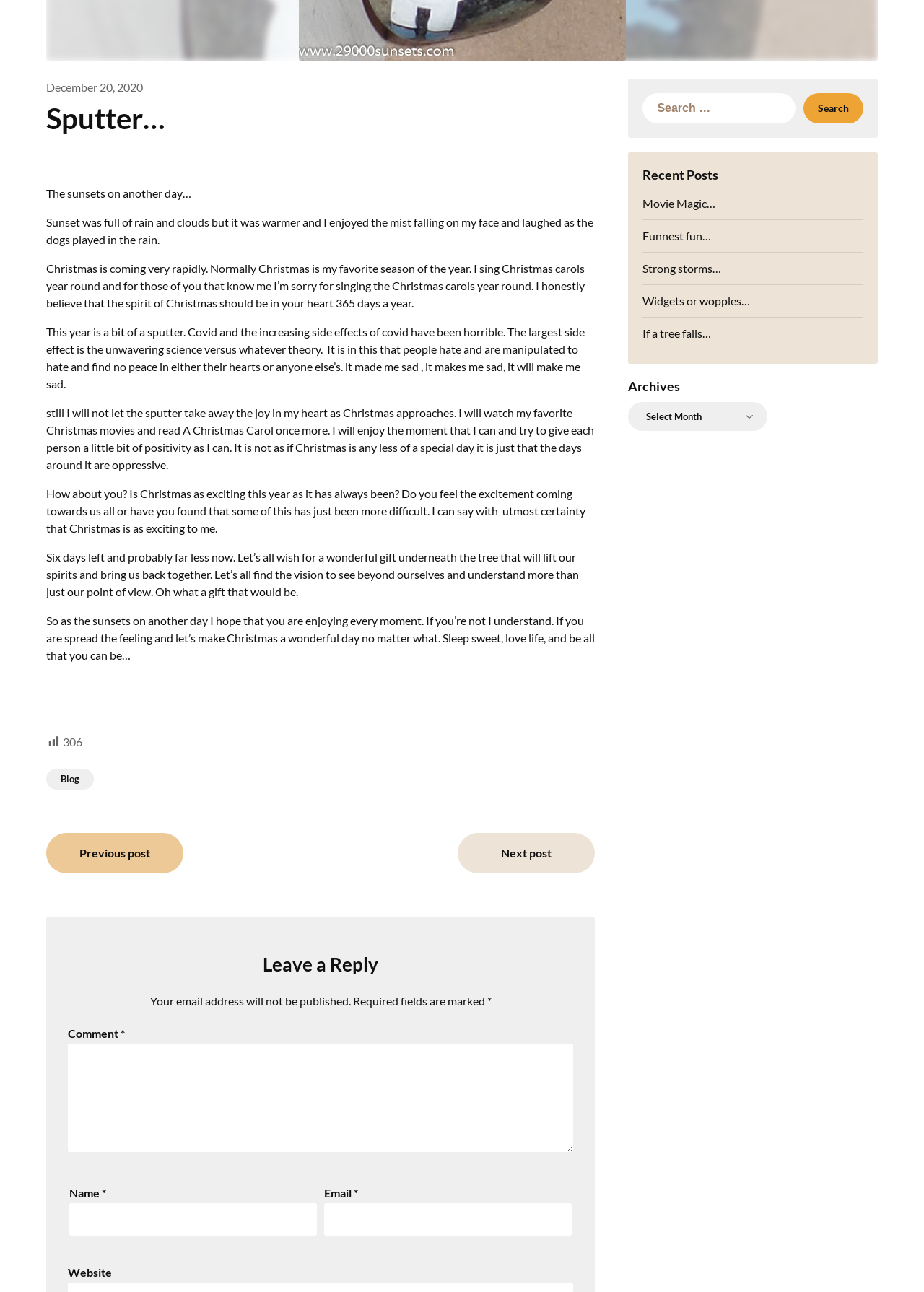Based on the element description parent_node: Comment * name="comment", identify the bounding box of the UI element in the given webpage screenshot. The coordinates should be in the format (top-left x, top-left y, bottom-right x, bottom-right y) and must be between 0 and 1.

[0.073, 0.808, 0.621, 0.892]